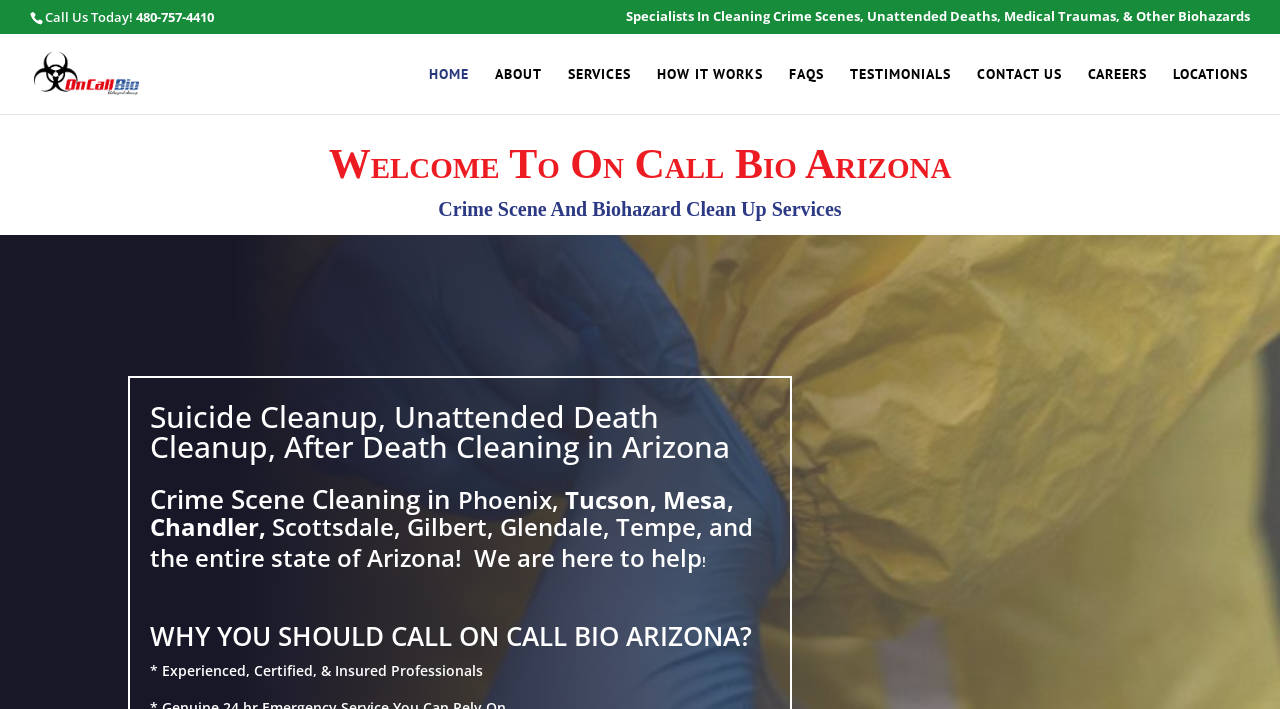Locate the bounding box coordinates of the clickable area needed to fulfill the instruction: "Call the phone number".

[0.106, 0.011, 0.167, 0.036]